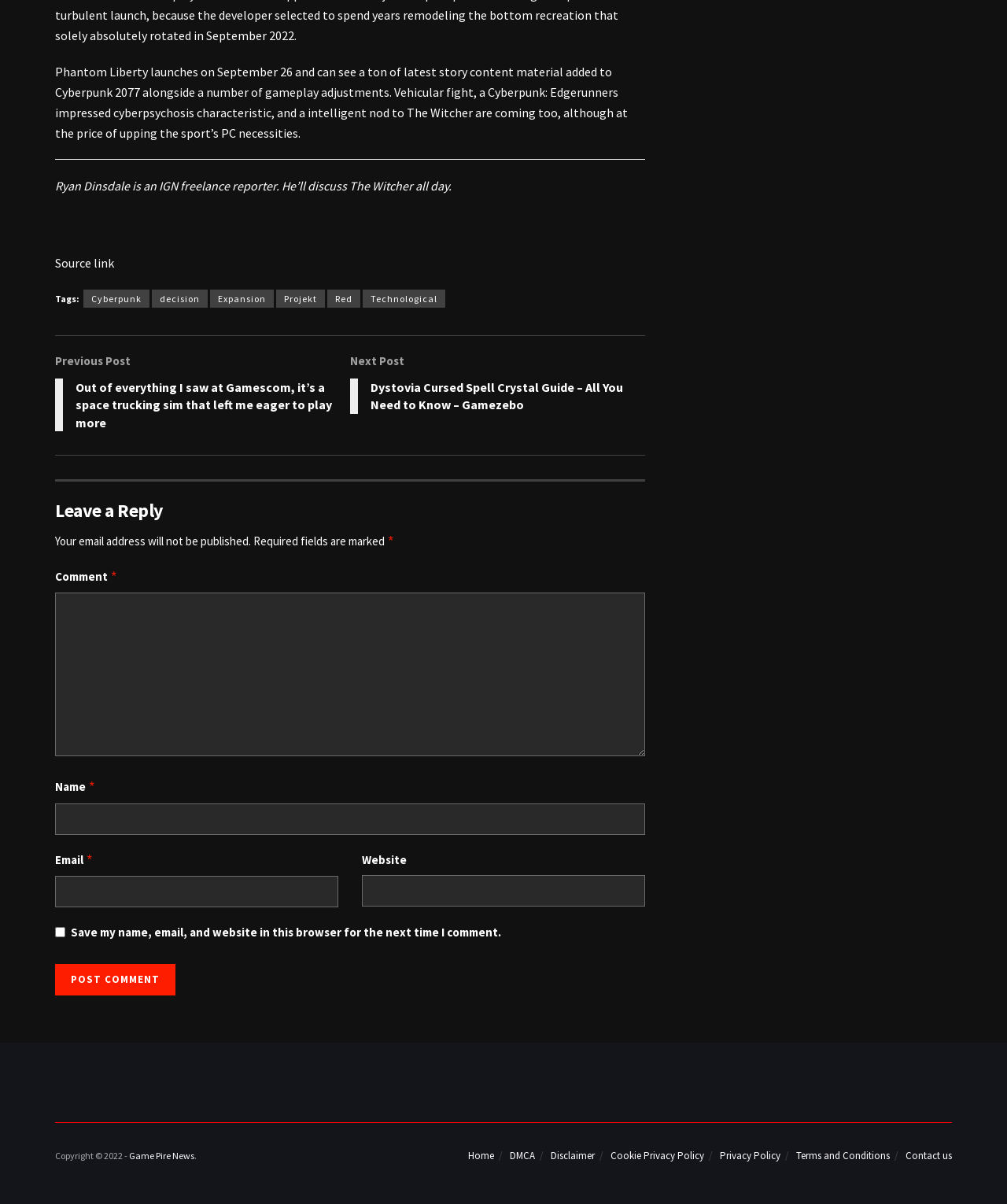Analyze the image and give a detailed response to the question:
Who is the author of the article?

The author of the article is mentioned in the second paragraph, which states 'Ryan Dinsdale is an IGN freelance reporter...'.